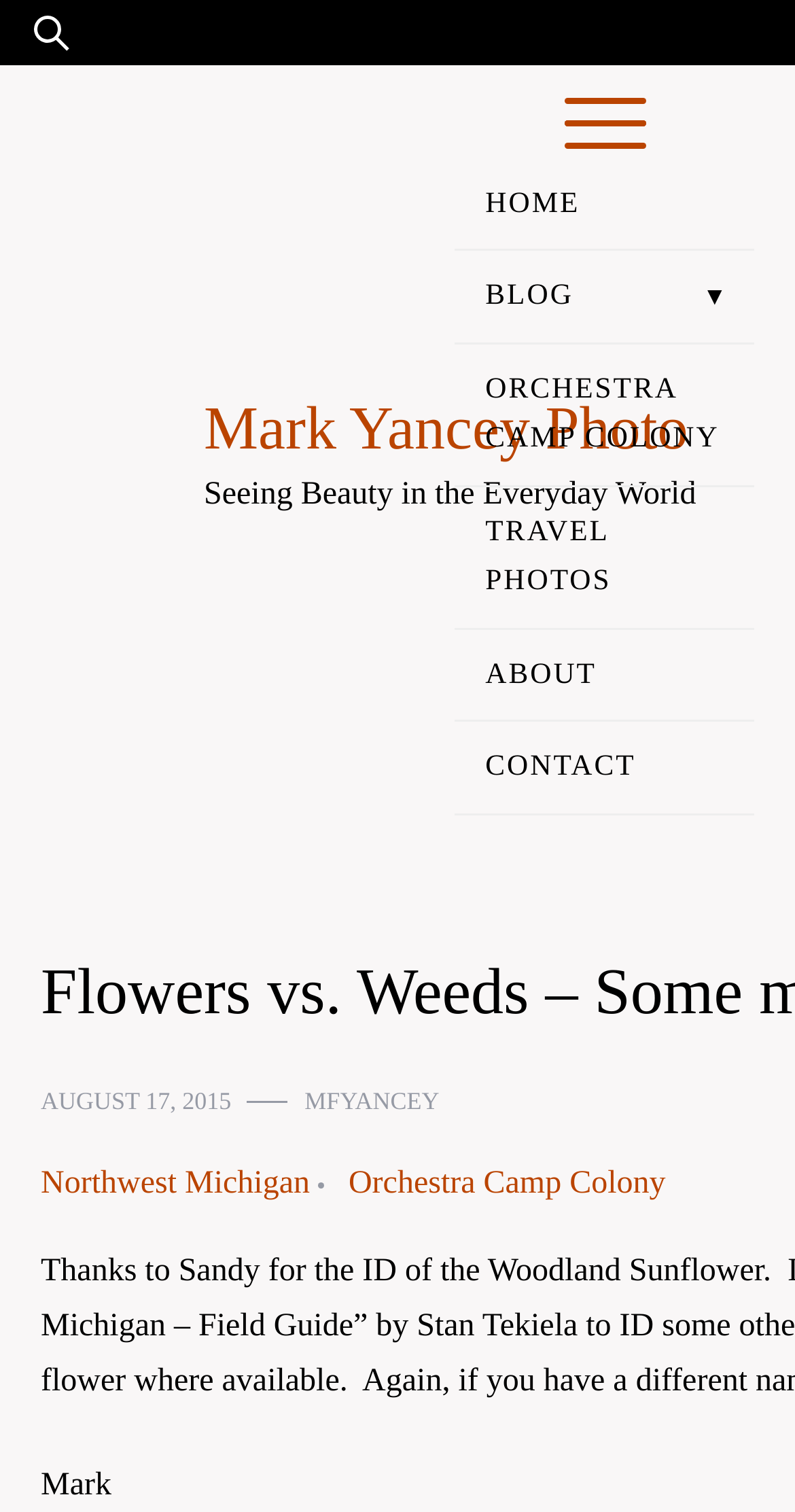Using the element description provided, determine the bounding box coordinates in the format (top-left x, top-left y, bottom-right x, bottom-right y). Ensure that all values are floating point numbers between 0 and 1. Element description: Mark Yancey Photo

[0.256, 0.261, 0.865, 0.306]